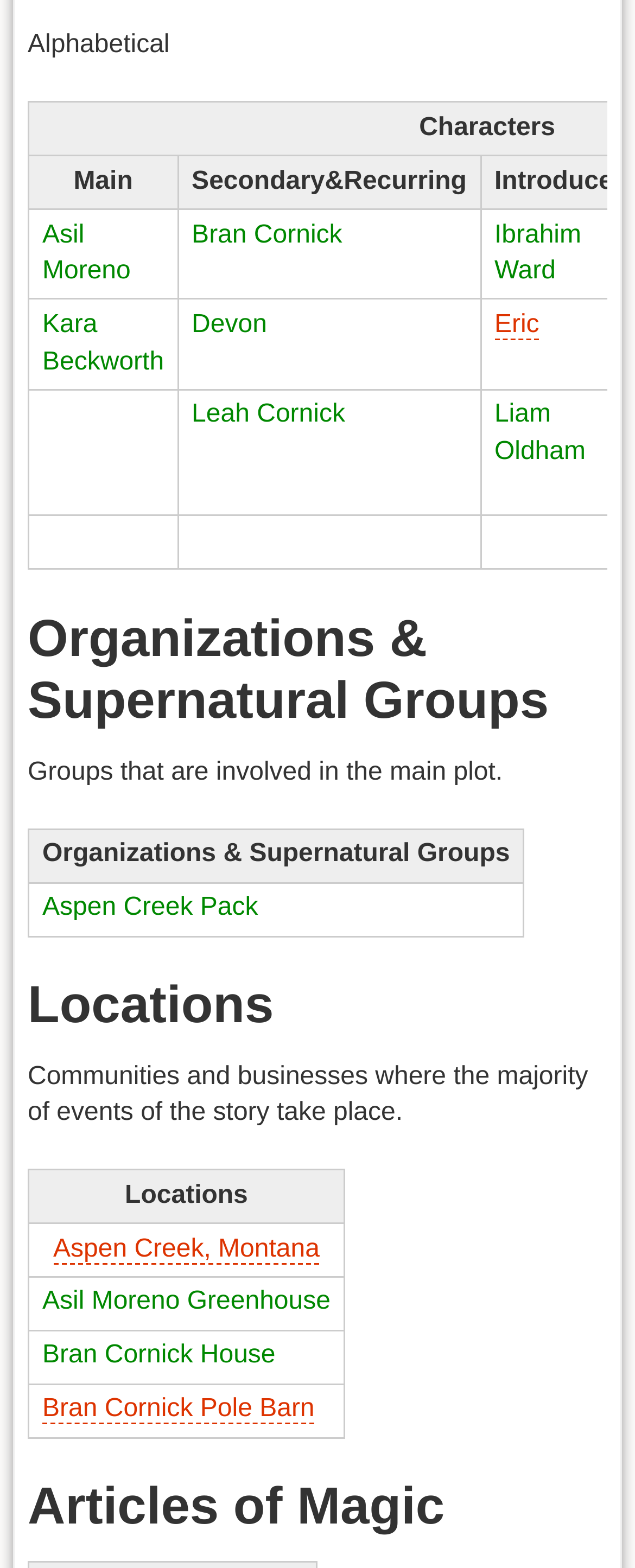Please indicate the bounding box coordinates for the clickable area to complete the following task: "Go to the page about Bran Cornick House". The coordinates should be specified as four float numbers between 0 and 1, i.e., [left, top, right, bottom].

[0.067, 0.856, 0.434, 0.873]